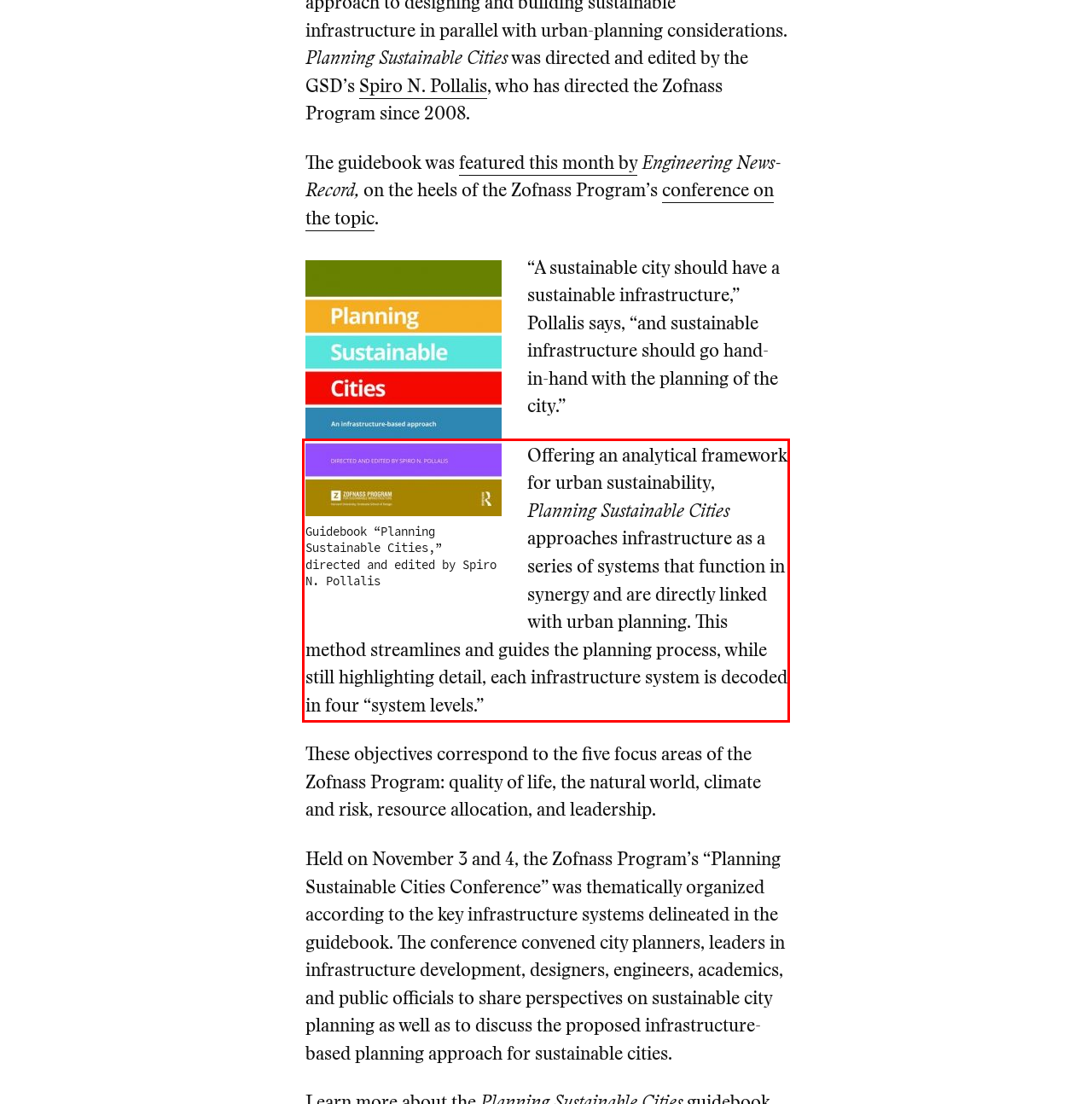Within the screenshot of a webpage, identify the red bounding box and perform OCR to capture the text content it contains.

Offering an analytical framework for urban sustainability, Planning Sustainable Cities approaches infrastructure as a series of systems that function in synergy and are directly linked with urban planning. This method streamlines and guides the planning process, while still highlighting detail, each infrastructure system is decoded in four “system levels.”